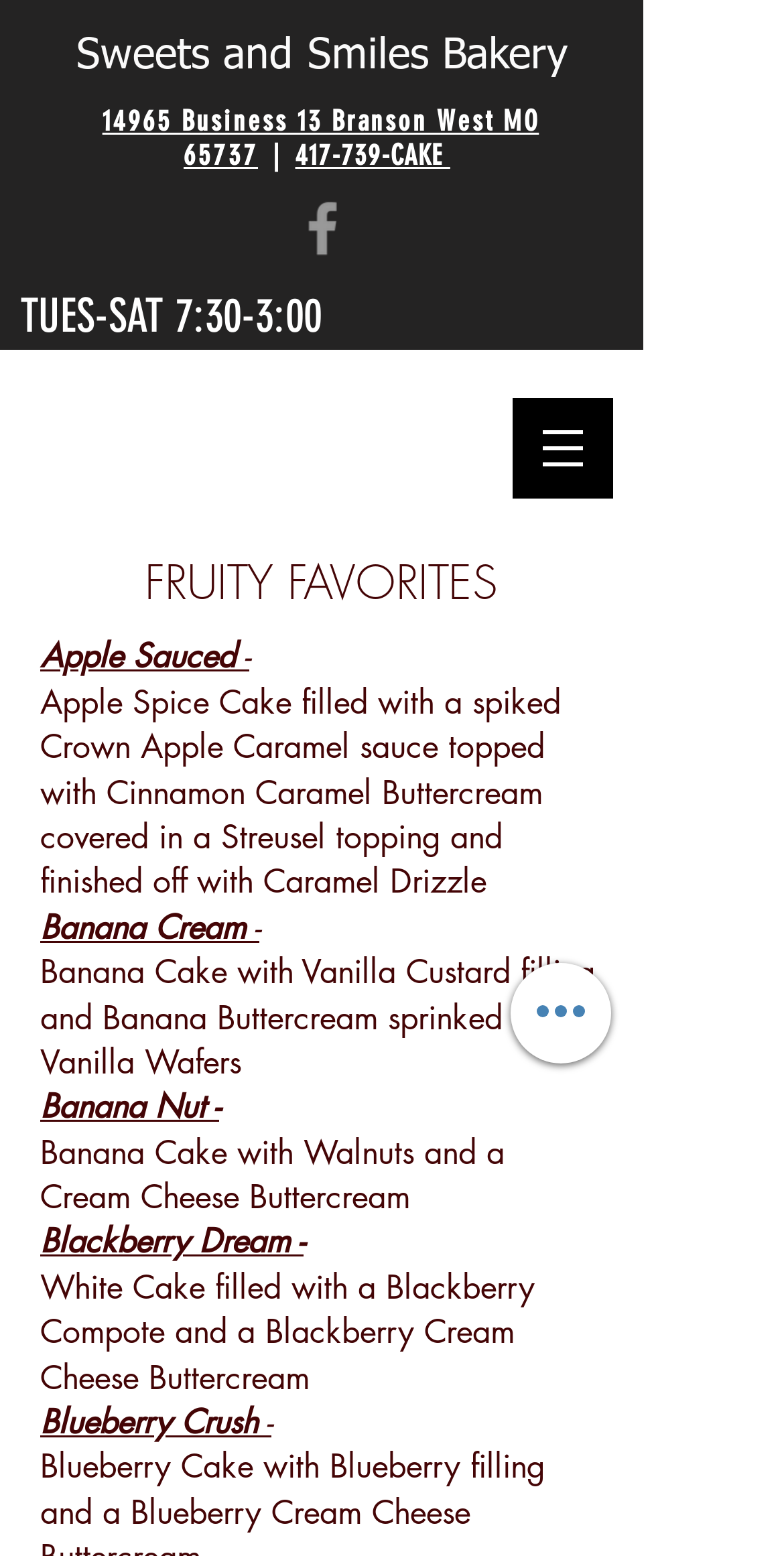Refer to the screenshot and give an in-depth answer to this question: What are the hours of operation for the bakery?

I found the hours of operation by looking at the heading element with the text 'TUES-SAT 7:30-3:00' which is located below the bakery's name.